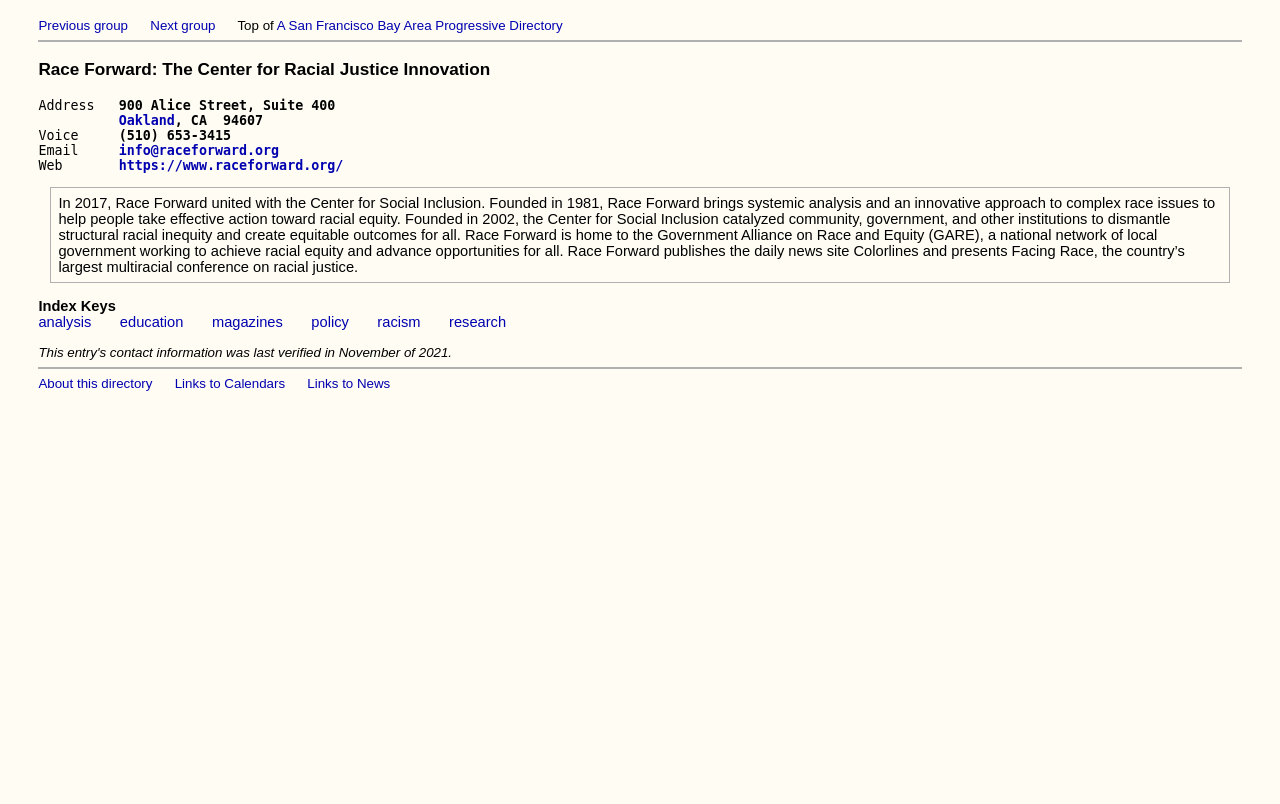Describe all the key features of the webpage in detail.

The webpage is about Race Forward, a center for racial justice innovation. At the top, there are navigation links to "Previous group" and "Next group", followed by a link to "A San Francisco Bay Area Progressive Directory". Below this, there is a horizontal separator line.

The main content of the page is divided into two sections. On the left, there is a section with the organization's contact information, including address, voice number, email, and website. On the right, there is a brief description of the organization, which explains its mission and history.

Below the contact information, there is a paragraph of text that describes the organization's work, including its publications and conferences. This text is followed by a section with index keys, which are links to various topics such as analysis, education, magazines, policy, racism, and research.

At the bottom of the page, there are more links, including "About this directory", "Links to Calendars", and "Links to News", separated by horizontal separator lines.